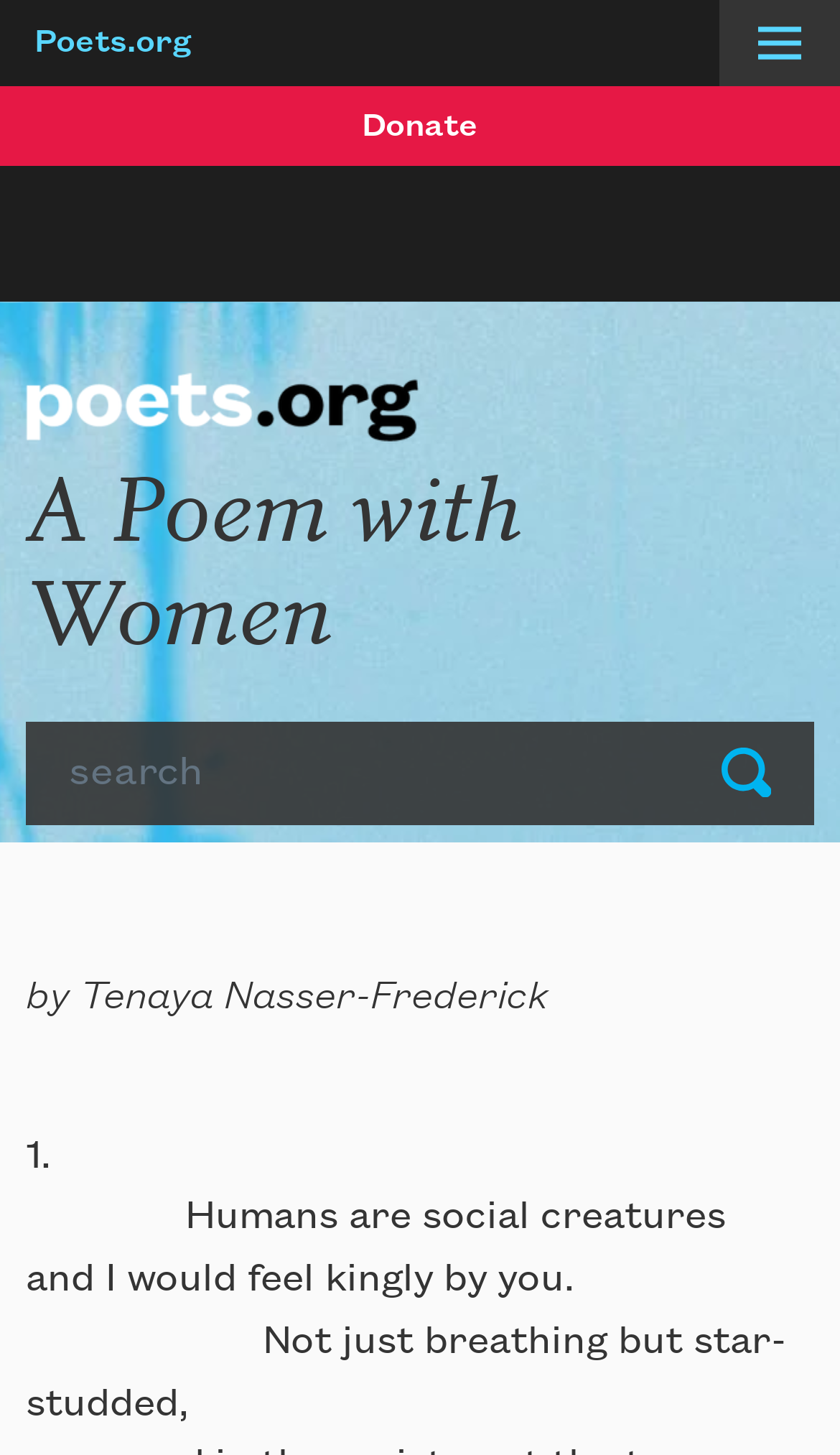Identify the bounding box coordinates for the UI element that matches this description: "alt="Poets.org"".

[0.031, 0.267, 0.5, 0.291]